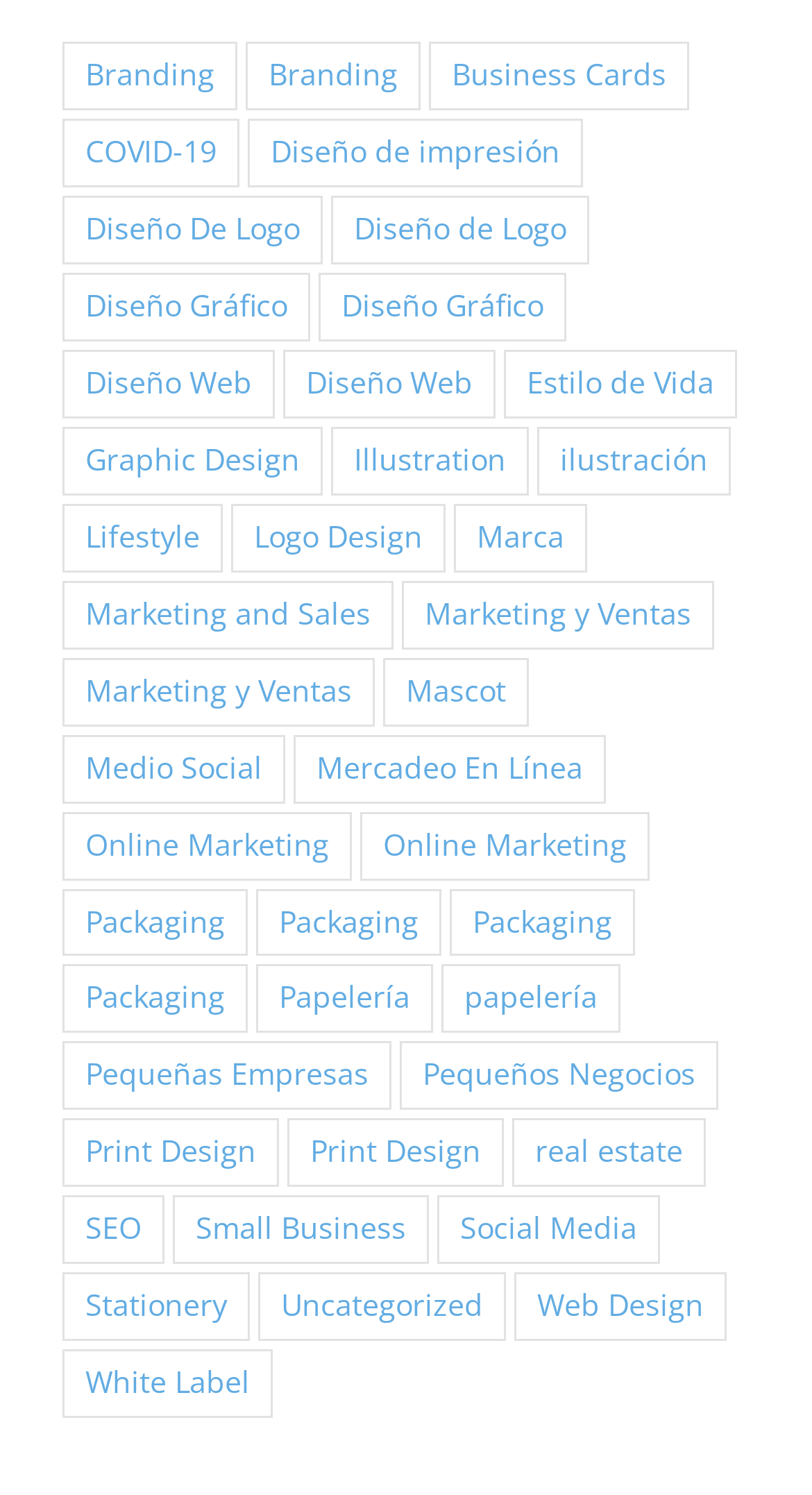Find the bounding box of the UI element described as follows: "Mercadeo En Línea".

[0.362, 0.491, 0.746, 0.537]